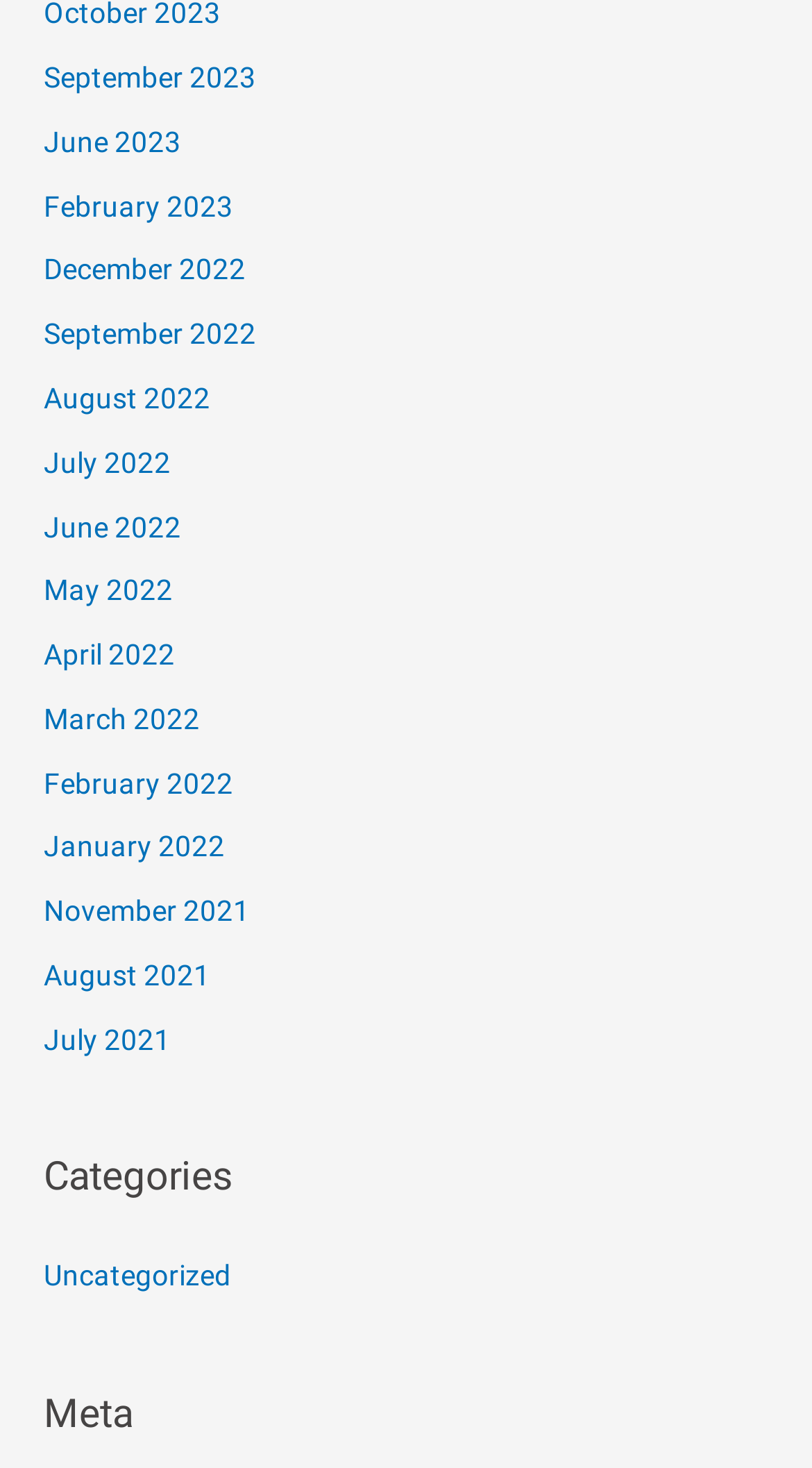Could you highlight the region that needs to be clicked to execute the instruction: "view September 2023"?

[0.054, 0.041, 0.316, 0.064]